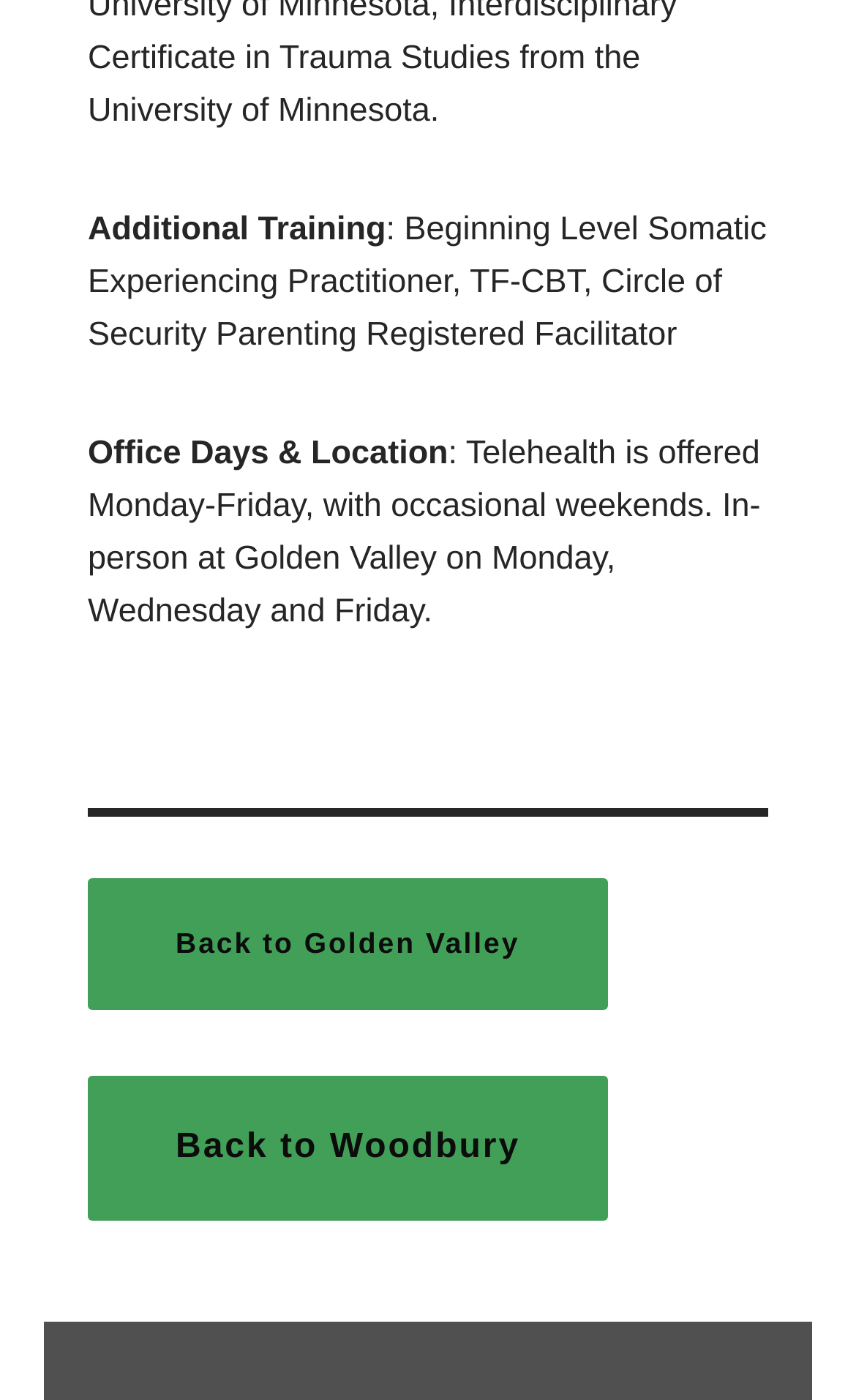Please answer the following query using a single word or phrase: 
How many locations are mentioned for in-person sessions?

One